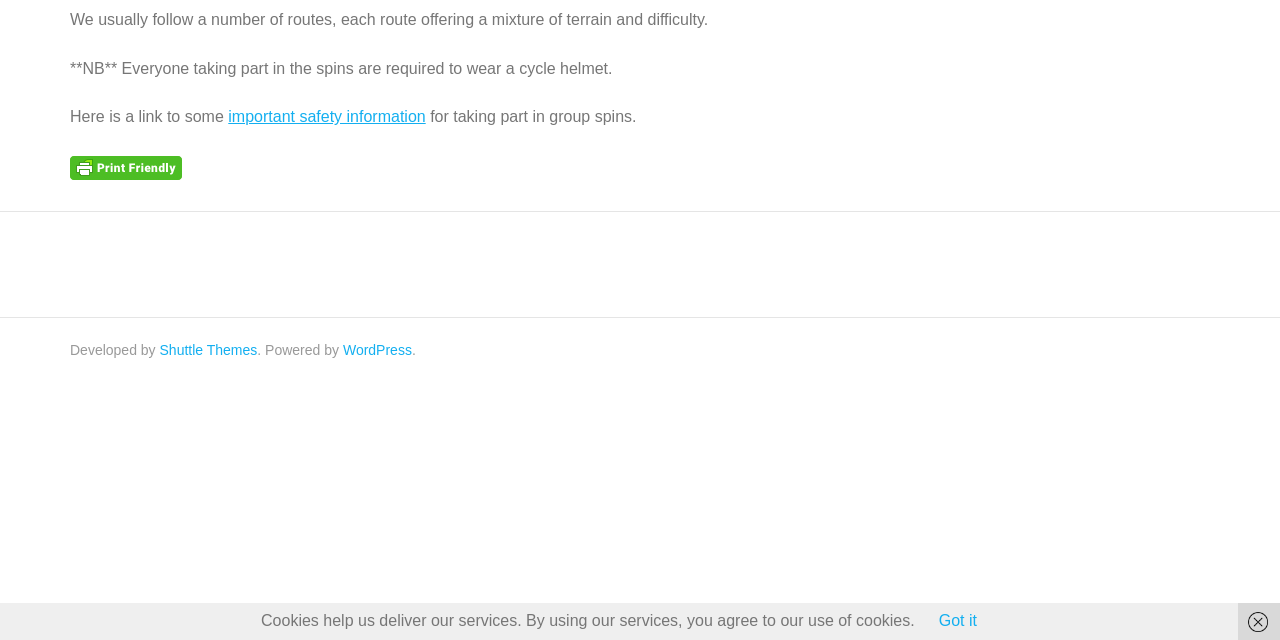Given the description of the UI element: "WordPress", predict the bounding box coordinates in the form of [left, top, right, bottom], with each value being a float between 0 and 1.

[0.268, 0.534, 0.322, 0.559]